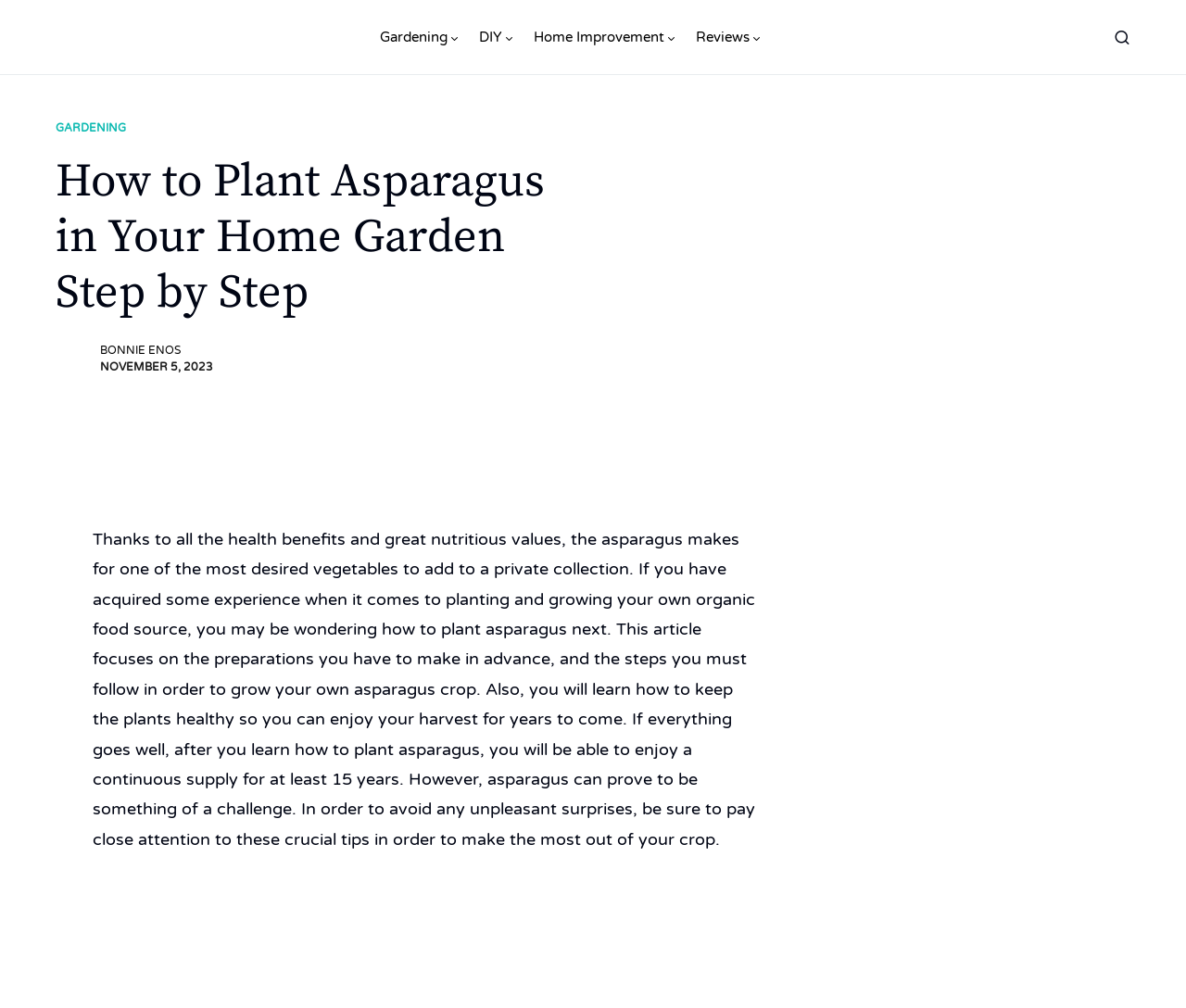Offer a detailed account of what is visible on the webpage.

This webpage is about planting asparagus in a home garden, providing a step-by-step guide. At the top left corner, there is a button with an icon, followed by a link to "Everything Backyard" with an accompanying image. To the right of these elements, there are four links: "Gardening", "DIY", "Home Improvement", and "Reviews", each with an icon.

Below these links, there is a prominent heading that reads "How to Plant Asparagus in Your Home Garden Step by Step". Underneath the heading, there are two links, one with no text and another with the author's name, "BONNIE ENOS". The date "NOVEMBER 5, 2023" is displayed next to the author's name.

On the right side of the page, there is a large figure containing an image of asparagus, taking up most of the vertical space. To the left of the image, there is a block of text that provides an introduction to planting asparagus, discussing its health benefits and nutritional value. The text explains that the article will cover preparations, steps to grow asparagus, and tips to keep the plants healthy for a continuous harvest.